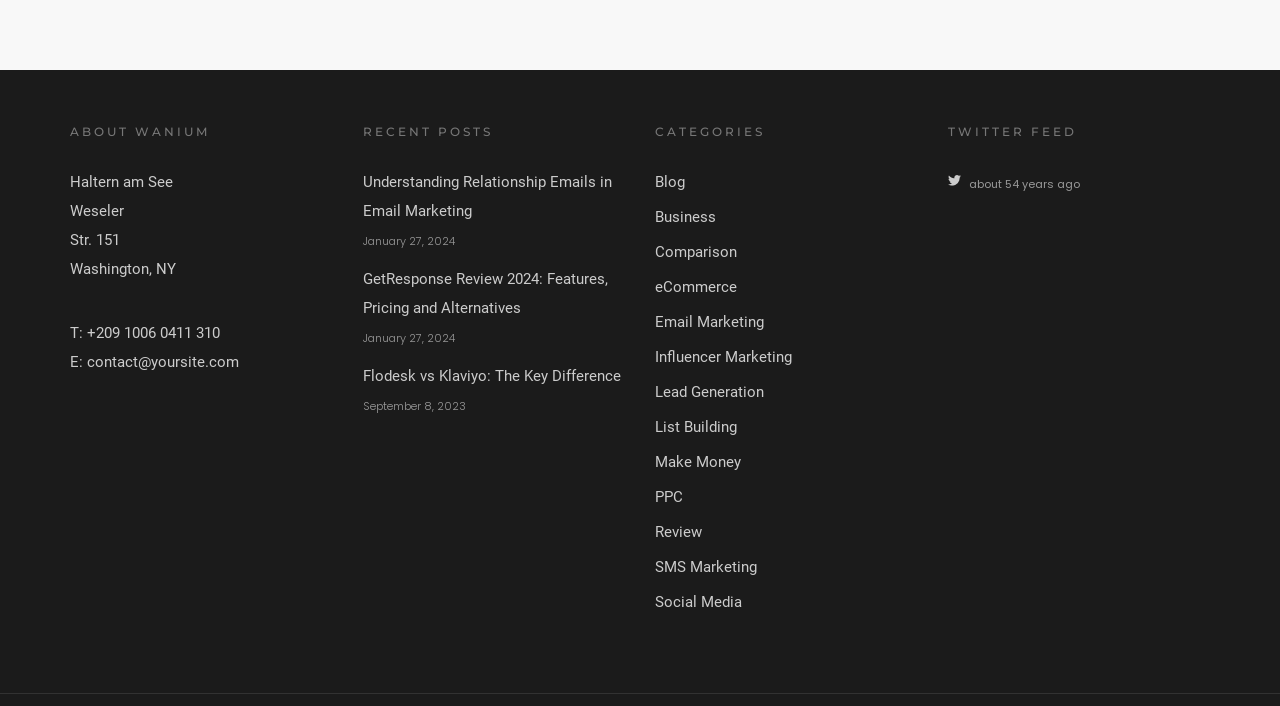Can you determine the bounding box coordinates of the area that needs to be clicked to fulfill the following instruction: "Read about GetResponse Review"?

[0.283, 0.372, 0.475, 0.456]